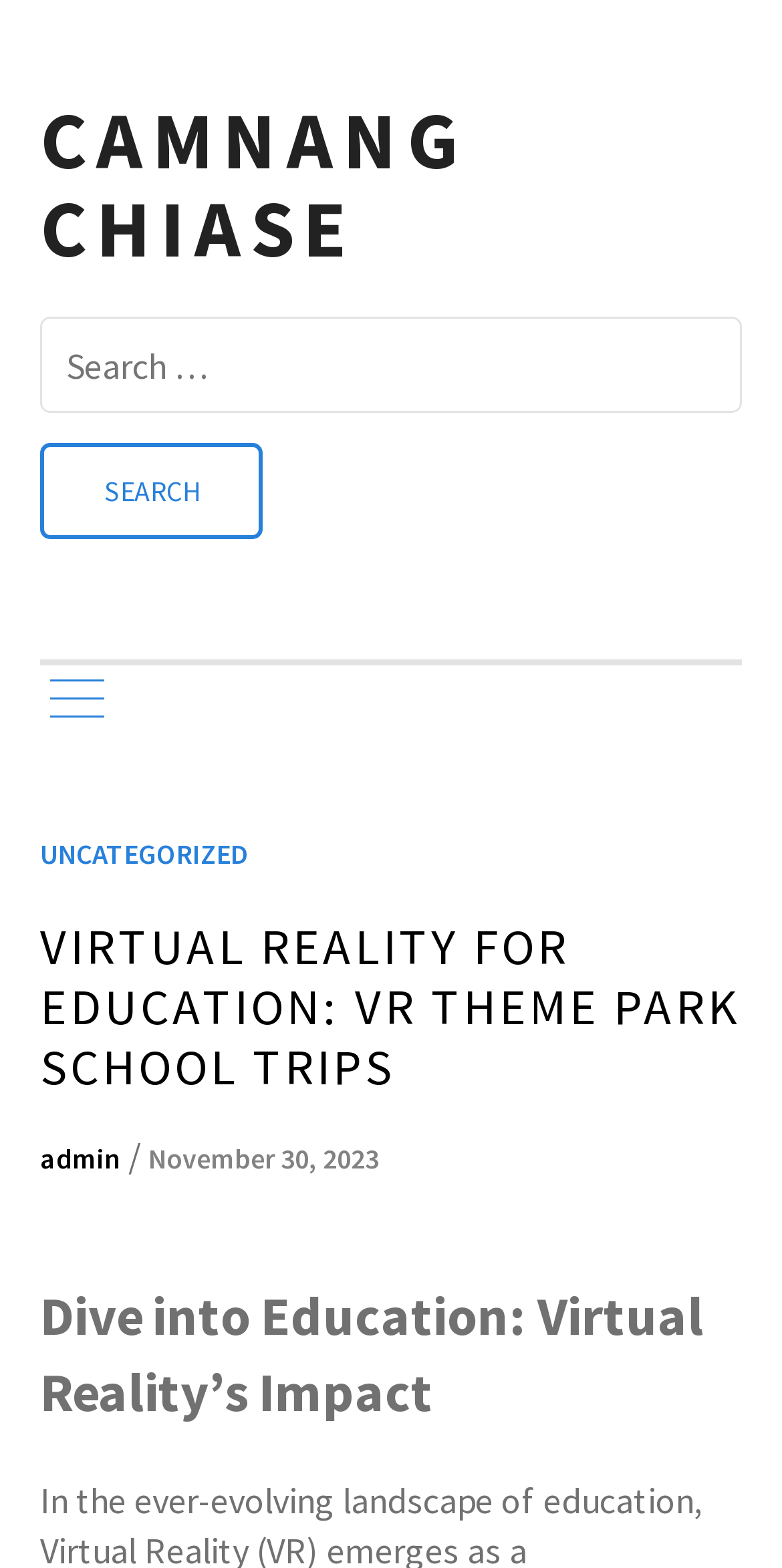By analyzing the image, answer the following question with a detailed response: What is the purpose of the search box?

The search box is located at the top of the webpage, and it has a label 'Search for:' next to it. This suggests that the purpose of the search box is to allow users to search for specific content within the website.